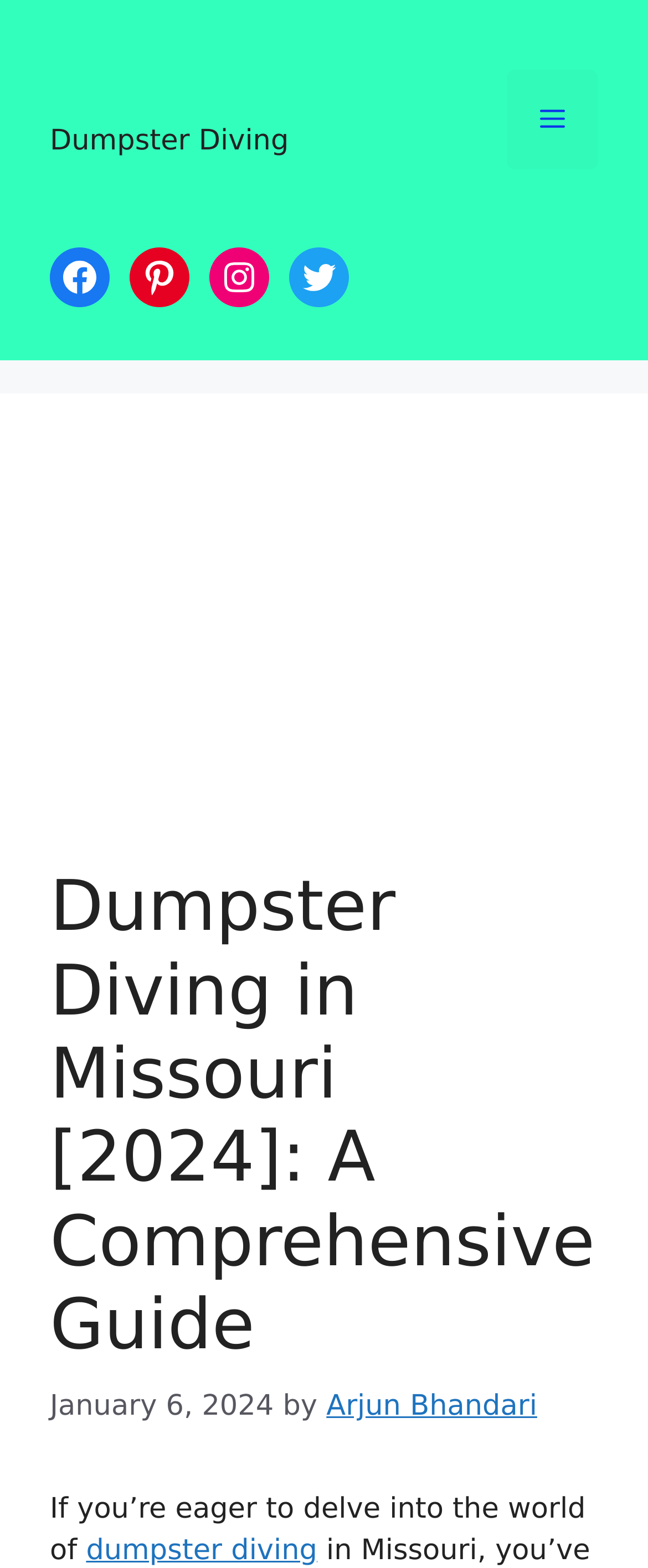What is the topic of the article?
Provide a concise answer using a single word or phrase based on the image.

dumpster diving